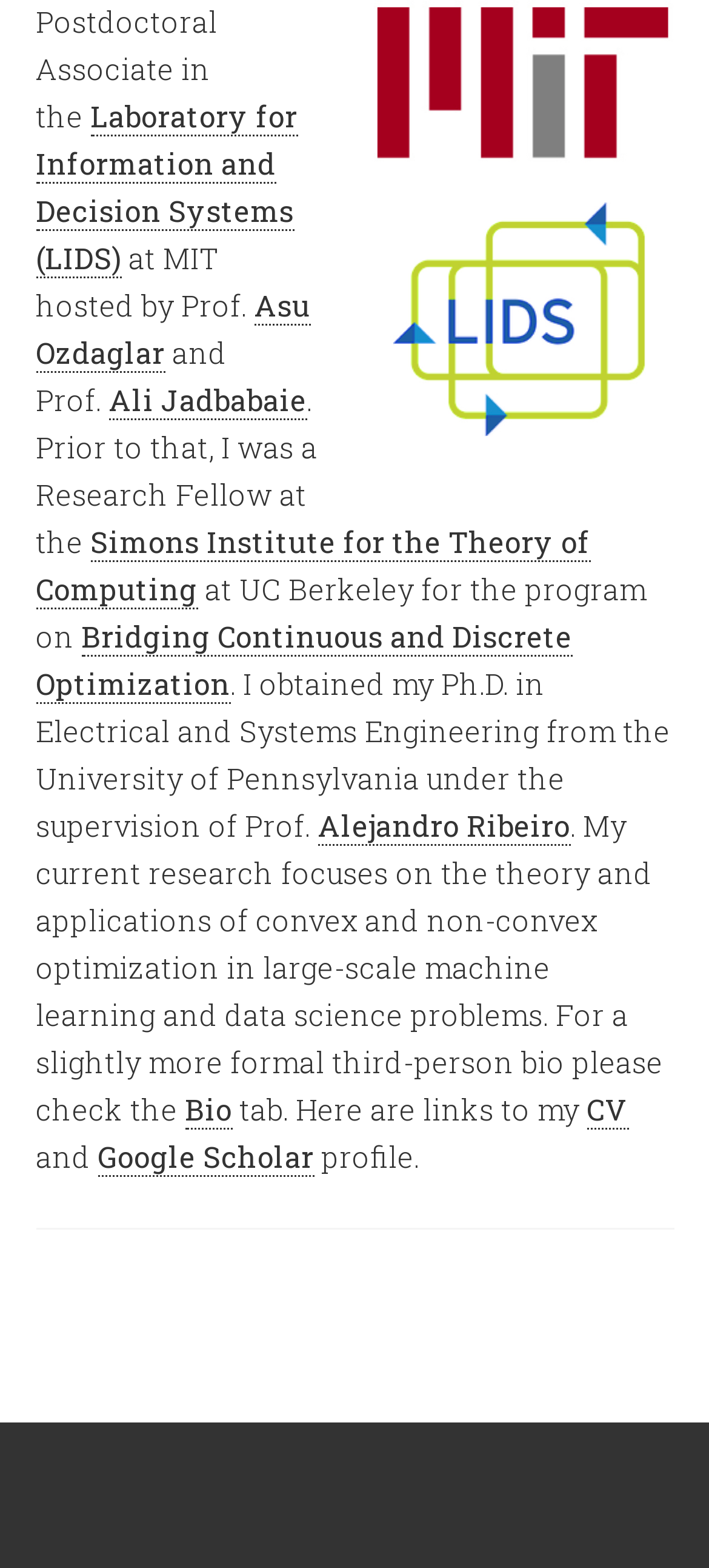Determine the bounding box for the UI element described here: "Asu Ozdaglar".

[0.05, 0.182, 0.437, 0.237]